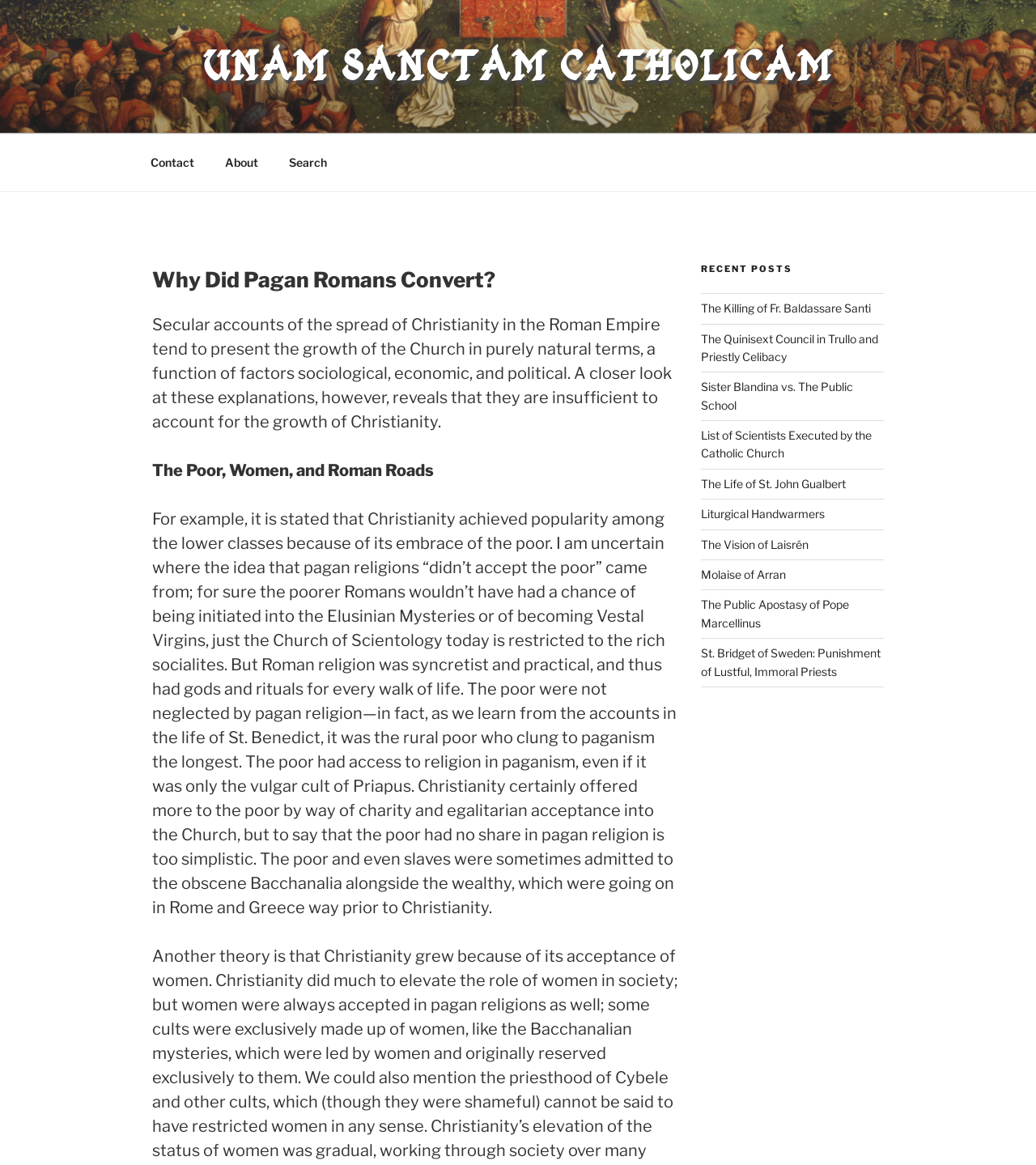Please find the bounding box coordinates of the section that needs to be clicked to achieve this instruction: "Read the 'Why Did Pagan Romans Convert?' article".

[0.147, 0.228, 0.655, 0.253]